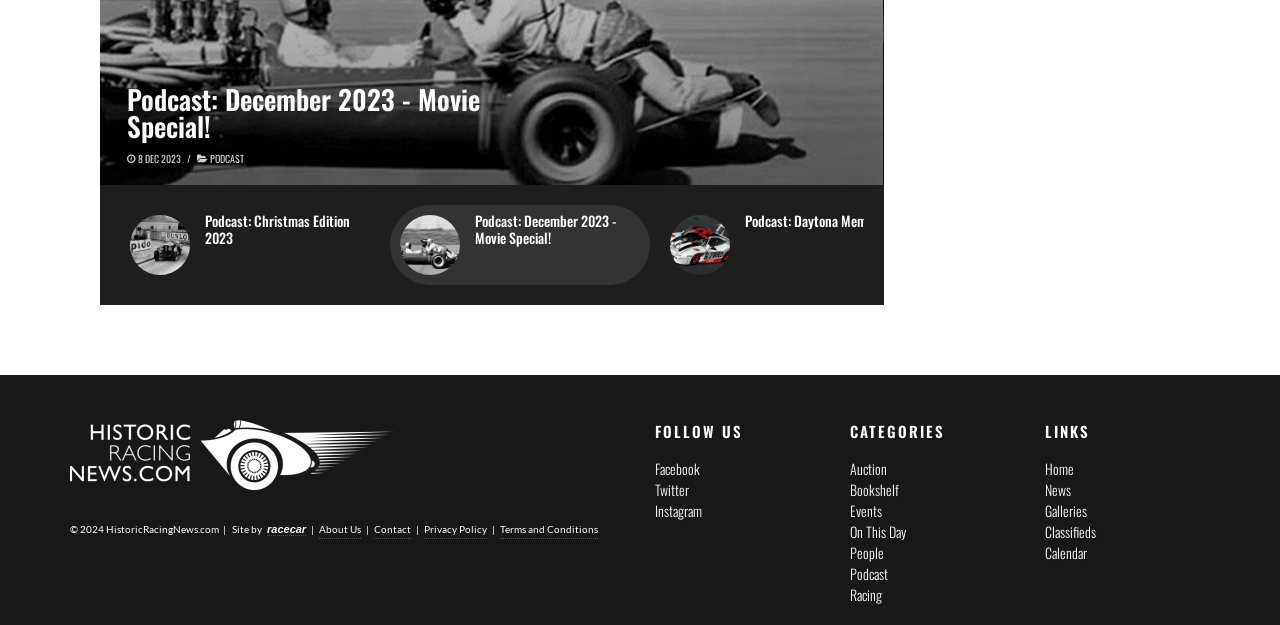Based on the provided description, "Calendar", find the bounding box of the corresponding UI element in the screenshot.

[0.816, 0.867, 0.849, 0.9]